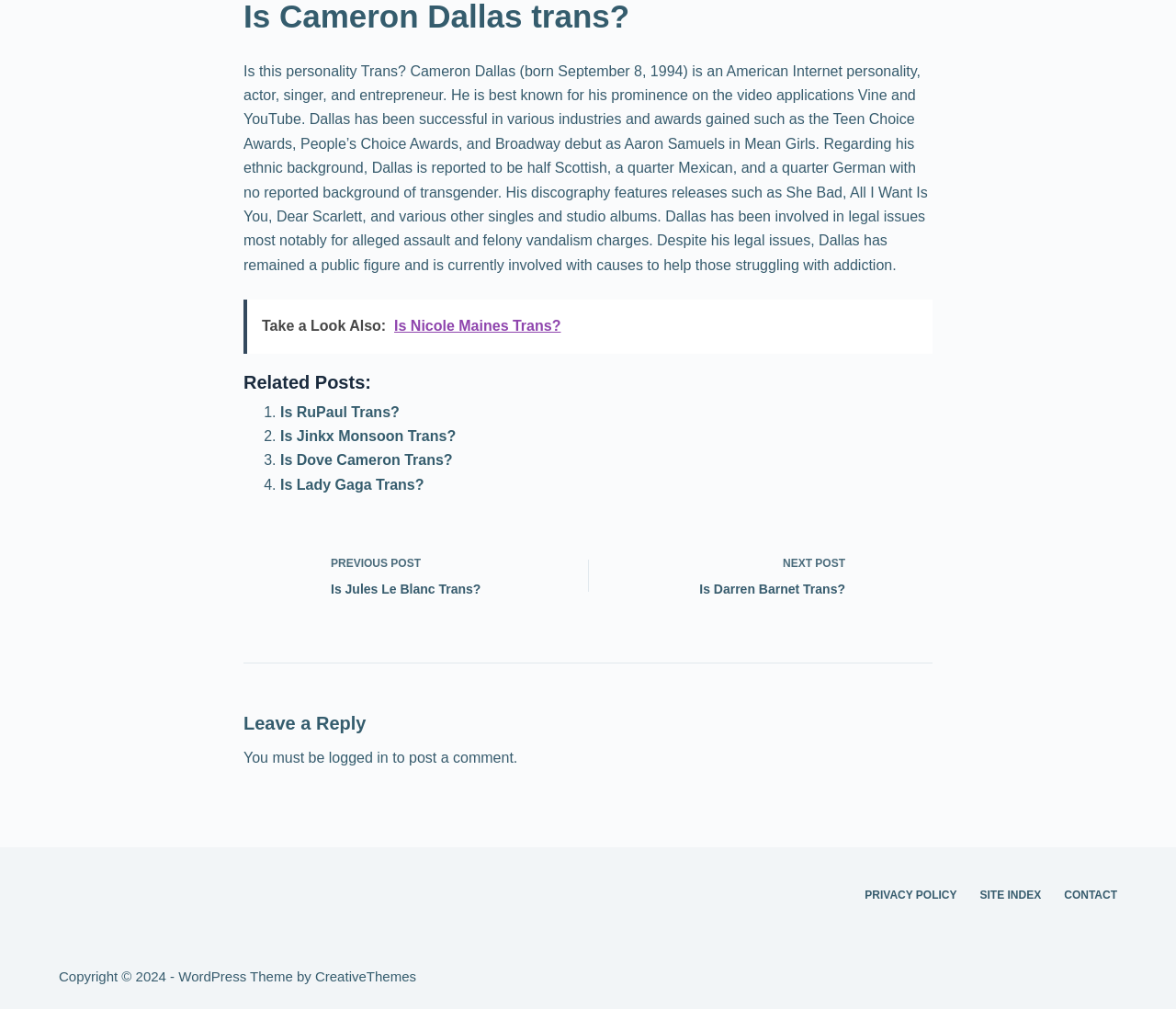Identify the bounding box coordinates of the section to be clicked to complete the task described by the following instruction: "Visit the privacy policy page". The coordinates should be four float numbers between 0 and 1, formatted as [left, top, right, bottom].

[0.726, 0.881, 0.823, 0.895]